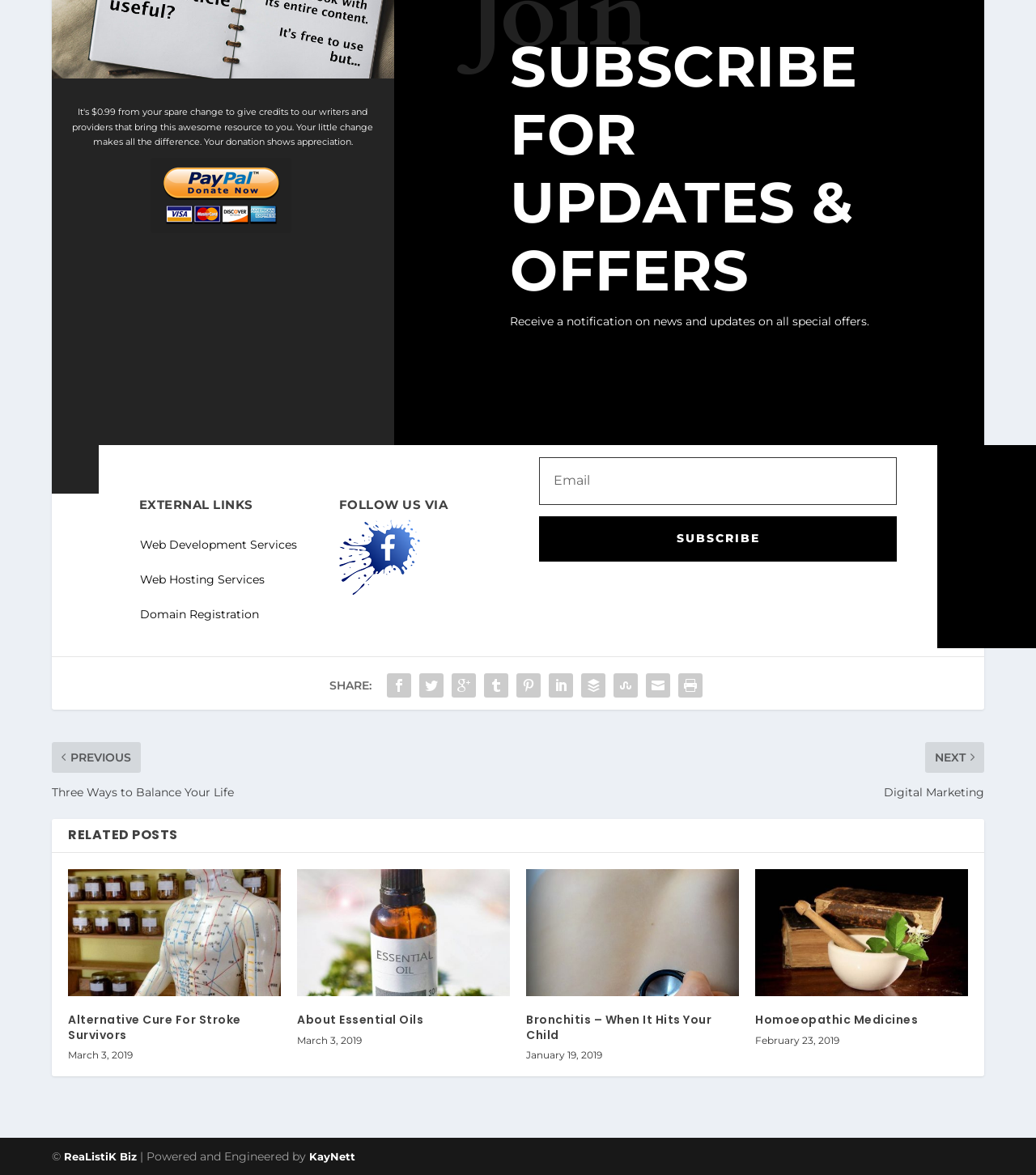What can you receive a notification on?
Use the image to answer the question with a single word or phrase.

news and updates on special offers